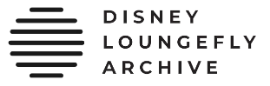Break down the image into a detailed narrative.

The image displays the logo of "Disney Loungefly Archive," featuring the brand name in a bold, modern typeface. The logo consists of a series of horizontal lines that create a stylized oval shape above the name, evoking a sense of movement and whimsy, reflective of Disney's playful spirit. This logo represents a hub for Disney fans to explore and discover a wide array of Loungefly merchandise, emphasizing the connection between Disney magic and fashionable accessories. The archive emphasizes not just the products, but the community of enthusiasts and collectors who appreciate the artistry behind Disney Loungefly bags.